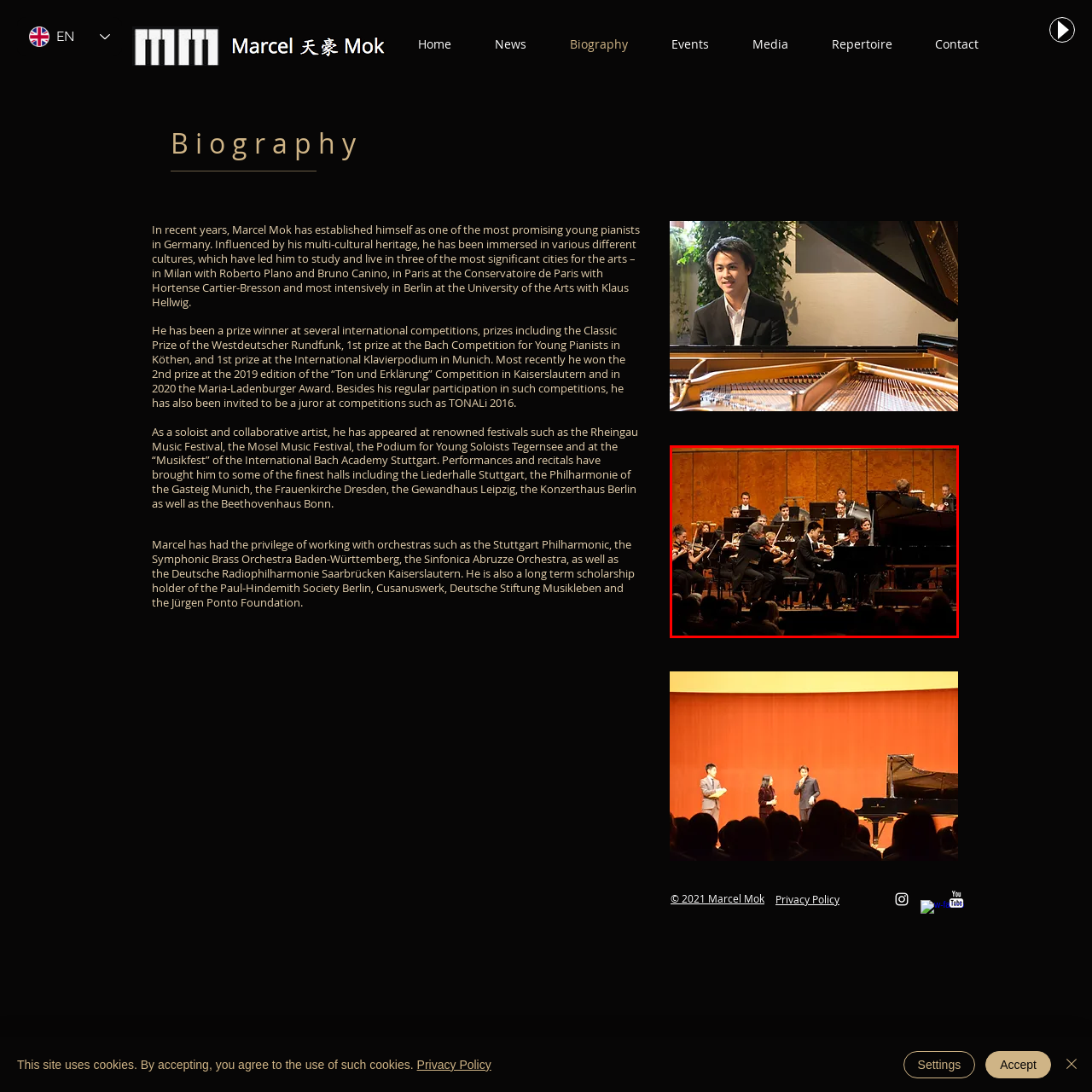Pay attention to the image inside the red rectangle, What type of instruments are being showcased by the orchestra? Answer briefly with a single word or phrase.

String instruments